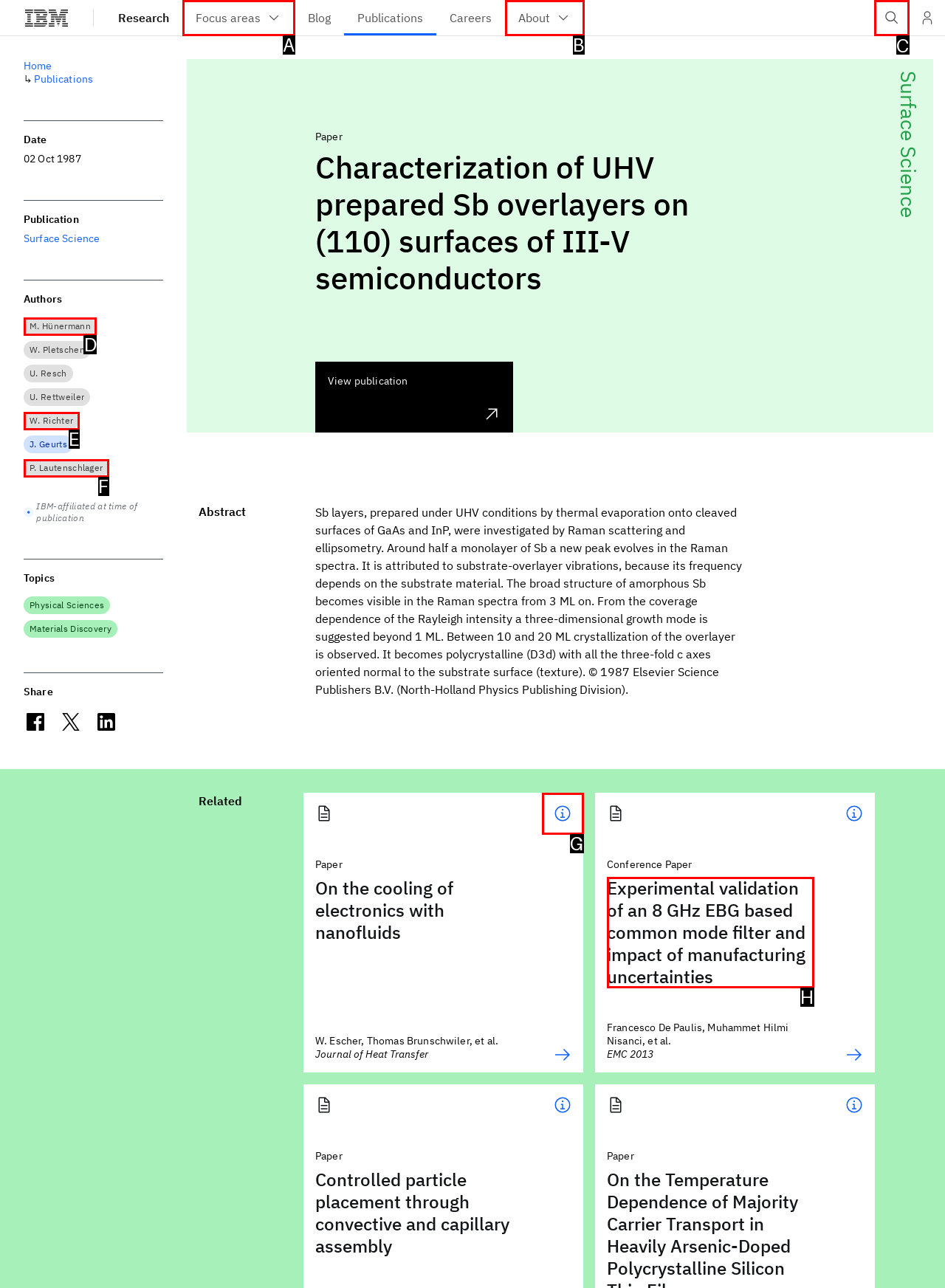Identify which HTML element should be clicked to fulfill this instruction: Search using the IBM search field Reply with the correct option's letter.

C